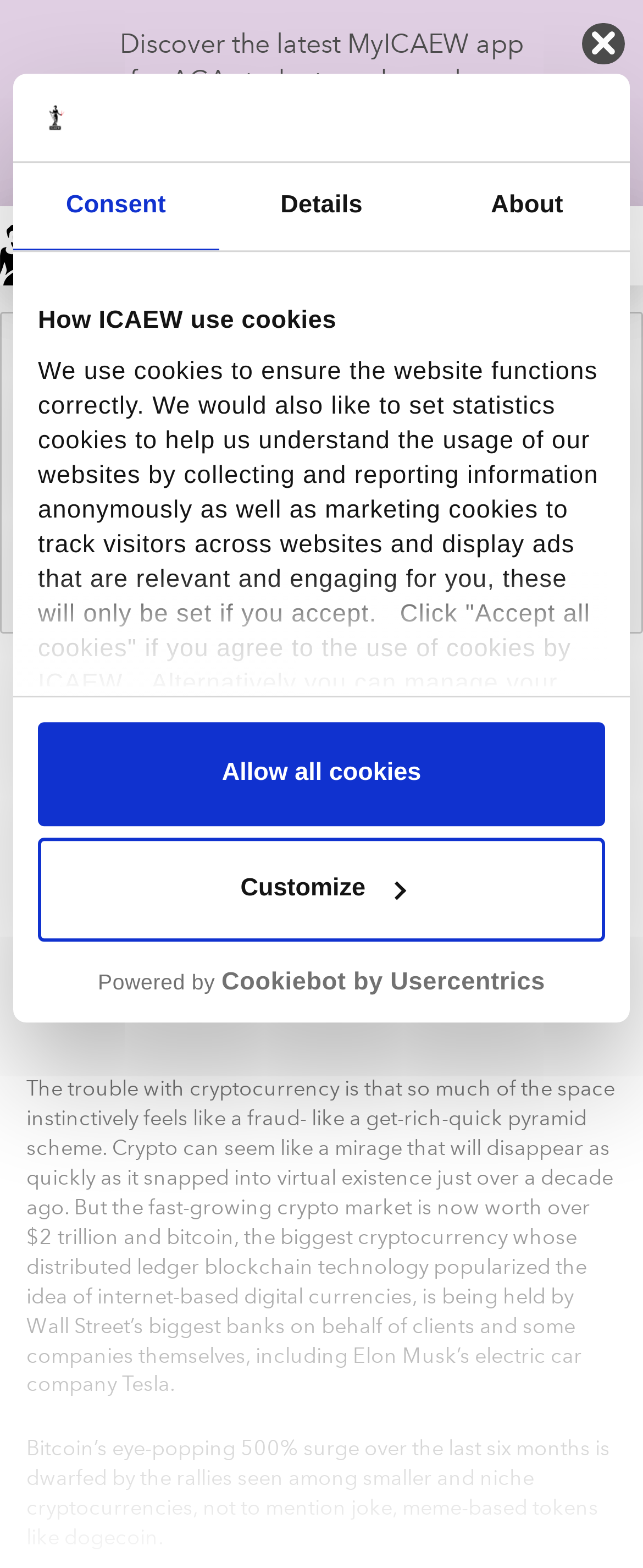What is the name of the author of the article?
Please provide a comprehensive and detailed answer to the question.

I found the author's name in the sentence that states 'asks Billy Bambrough'.